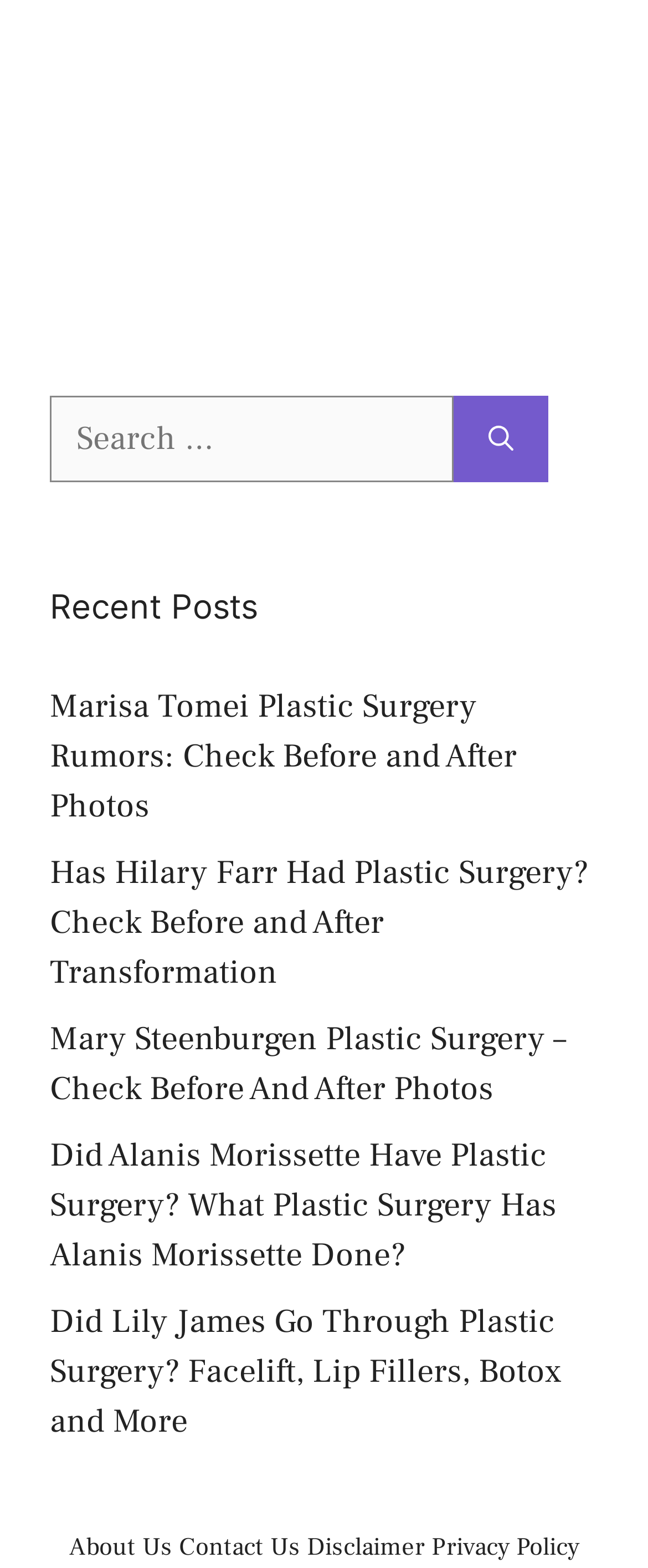From the element description parent_node: Search for: aria-label="Search", predict the bounding box coordinates of the UI element. The coordinates must be specified in the format (top-left x, top-left y, bottom-right x, bottom-right y) and should be within the 0 to 1 range.

[0.7, 0.252, 0.846, 0.307]